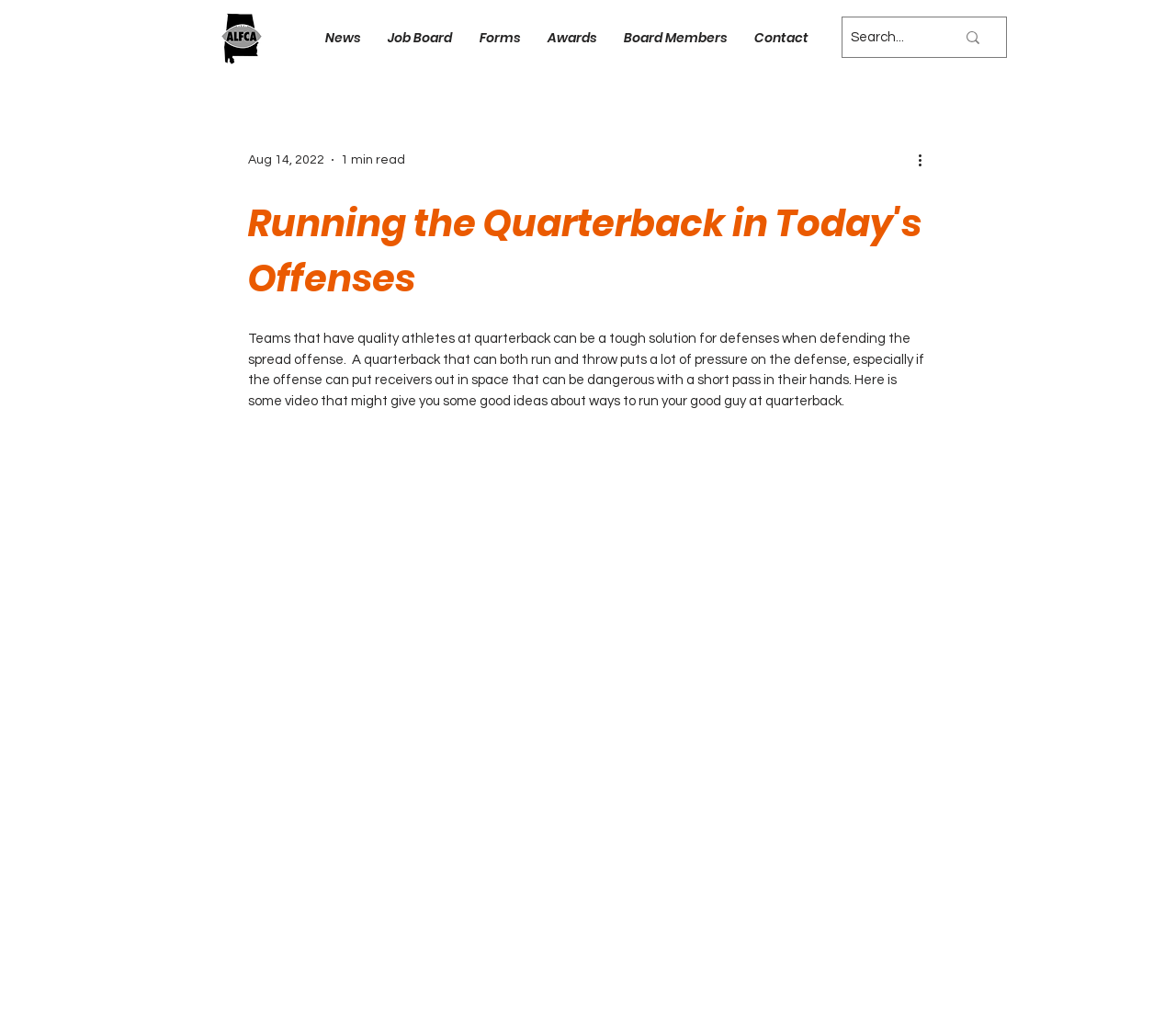Please provide a comprehensive answer to the question based on the screenshot: What is the purpose of the search box?

I inferred the purpose of the search box by its location and the presence of a search icon and a placeholder text 'Search...' which suggests that it is used to search the website.